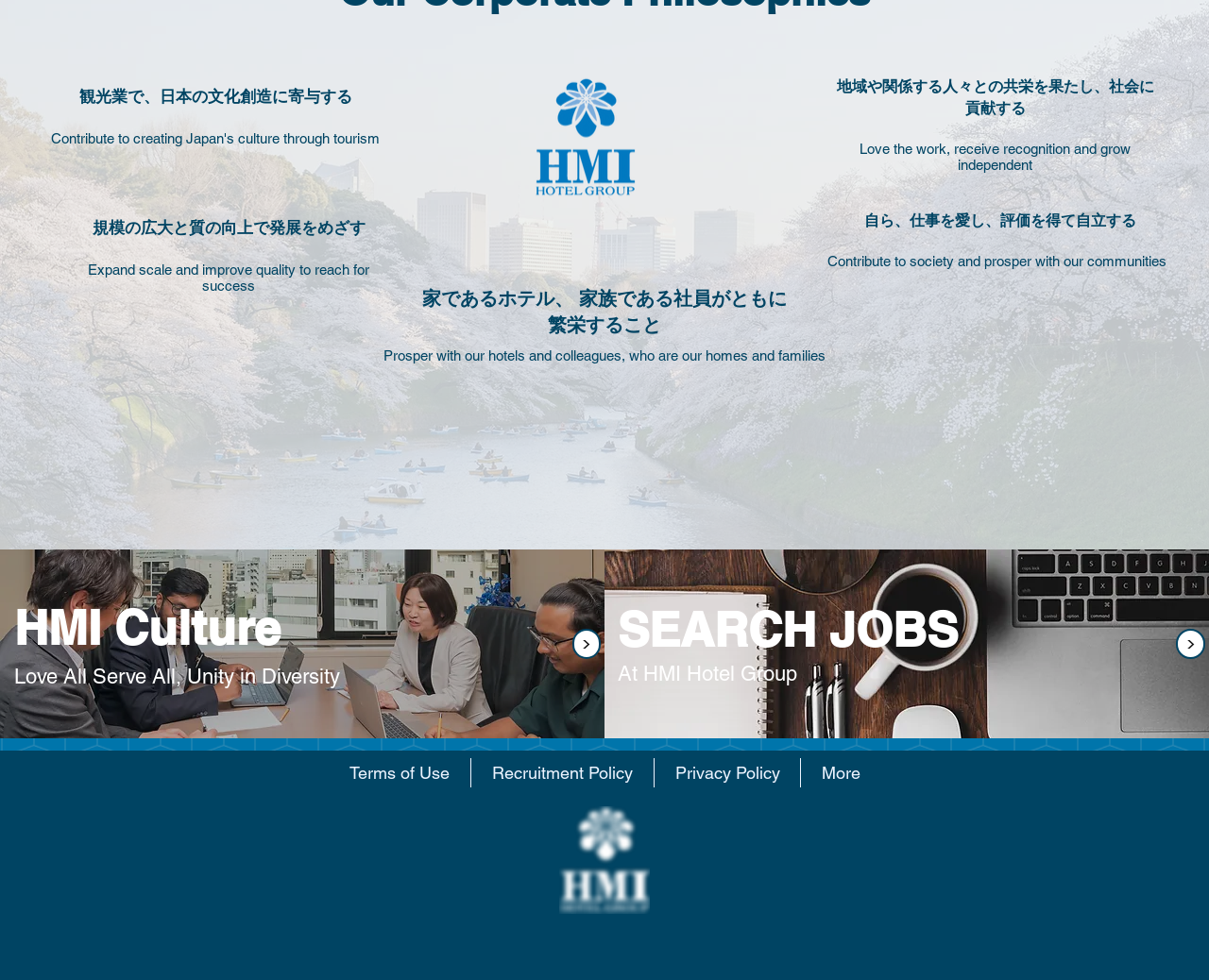Provide a brief response to the question using a single word or phrase: 
What social media platforms is the company on?

Instagram, Facebook, LinkedIn, Youtube